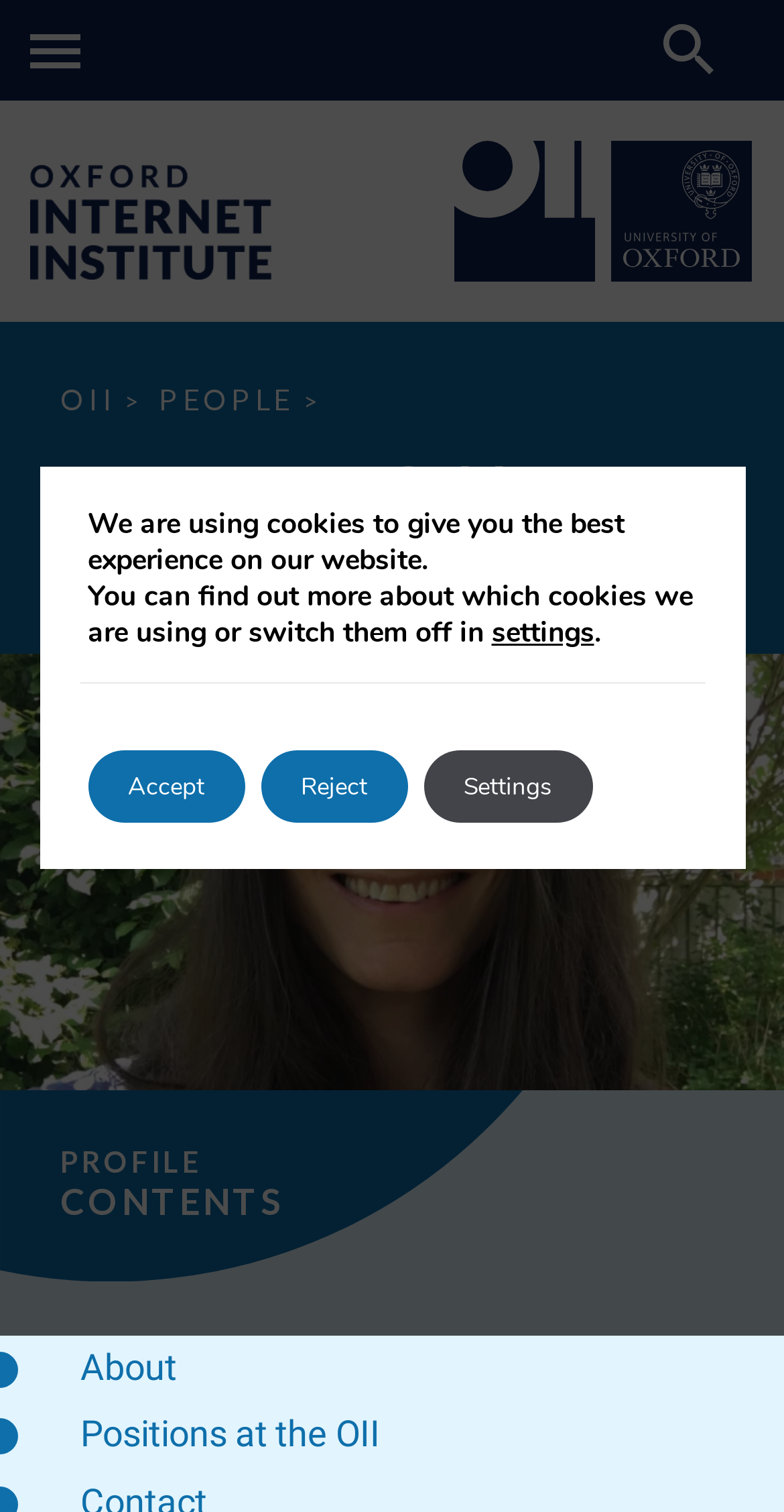What is Karen Mansfield's job title?
Refer to the image and give a detailed answer to the question.

I found the answer by looking at the text below Karen Mansfield's name, which says 'Postdoctoral Researcher'.